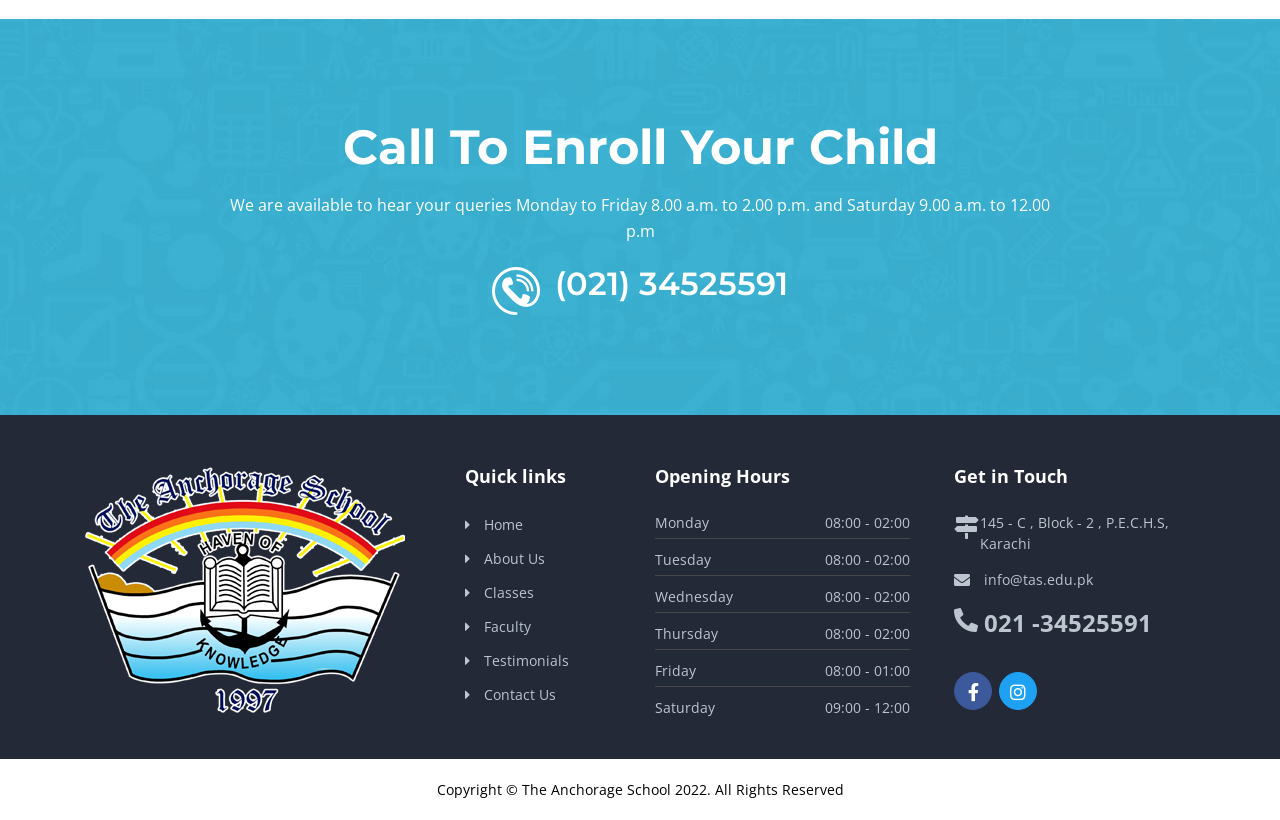Answer this question using a single word or a brief phrase:
What is the school's address?

145 - C, Block - 2, P.E.C.H.S, Karachi